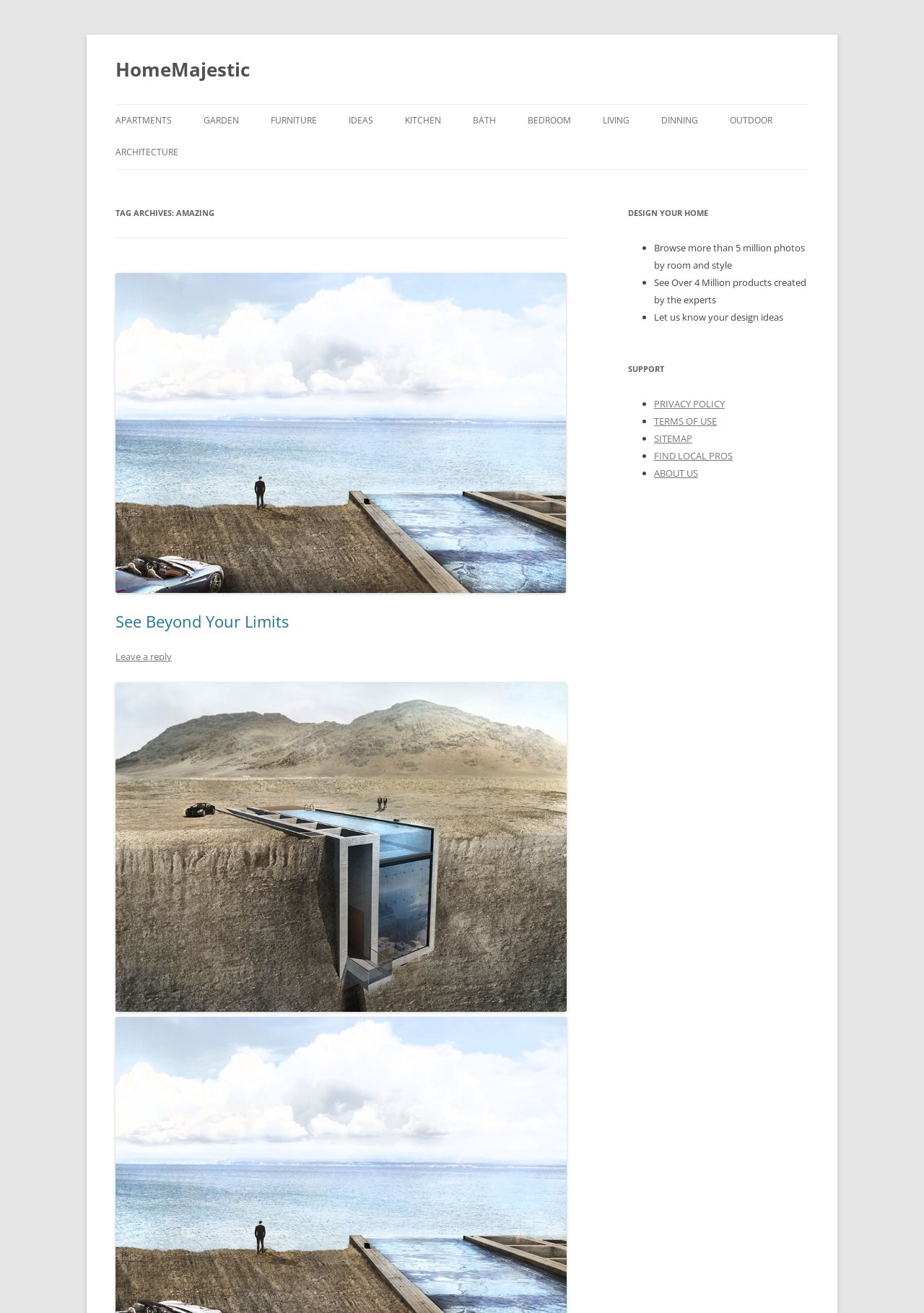Please determine the bounding box coordinates of the clickable area required to carry out the following instruction: "Click on APARTMENTS". The coordinates must be four float numbers between 0 and 1, represented as [left, top, right, bottom].

[0.125, 0.08, 0.186, 0.104]